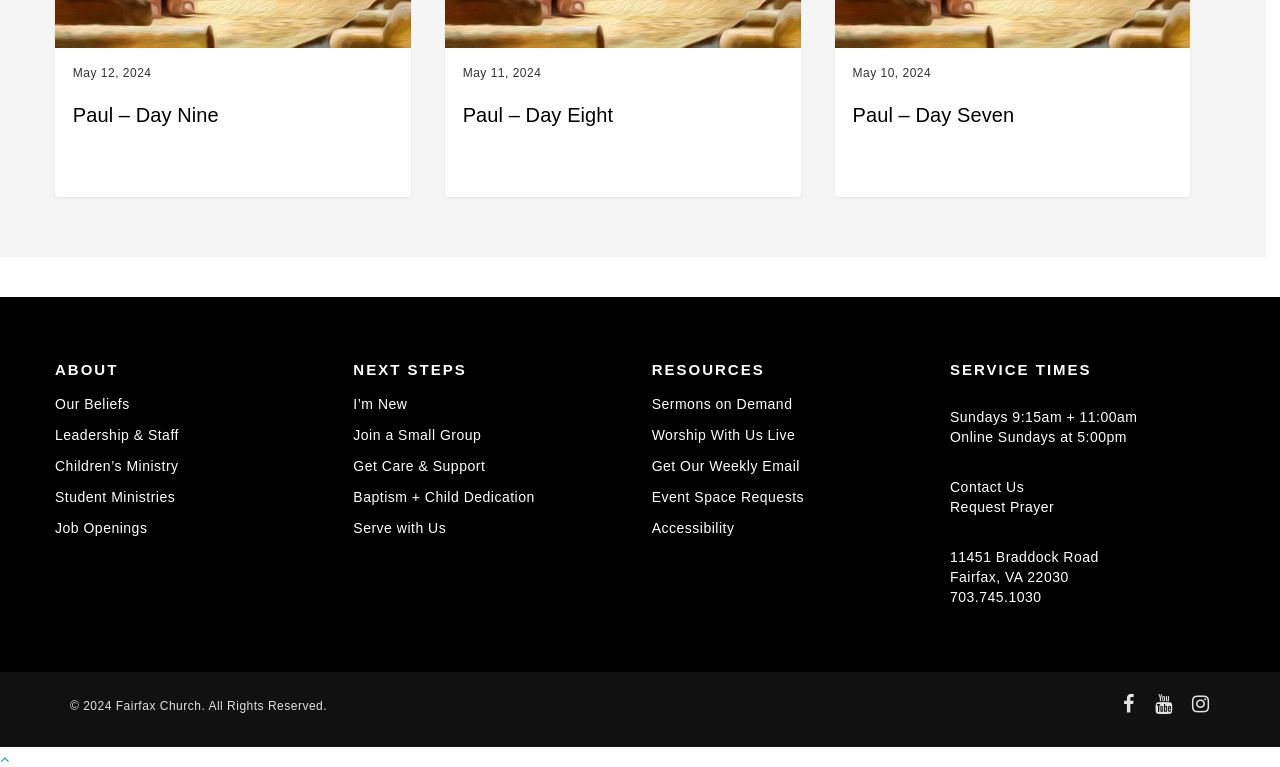How many days are listed on the webpage?
Please analyze the image and answer the question with as much detail as possible.

I counted the number of 'Day' headings on the webpage, which are 'Paul – Day Nine', 'Paul – Day Eight', and 'Paul – Day Seven', so there are 3 days listed.